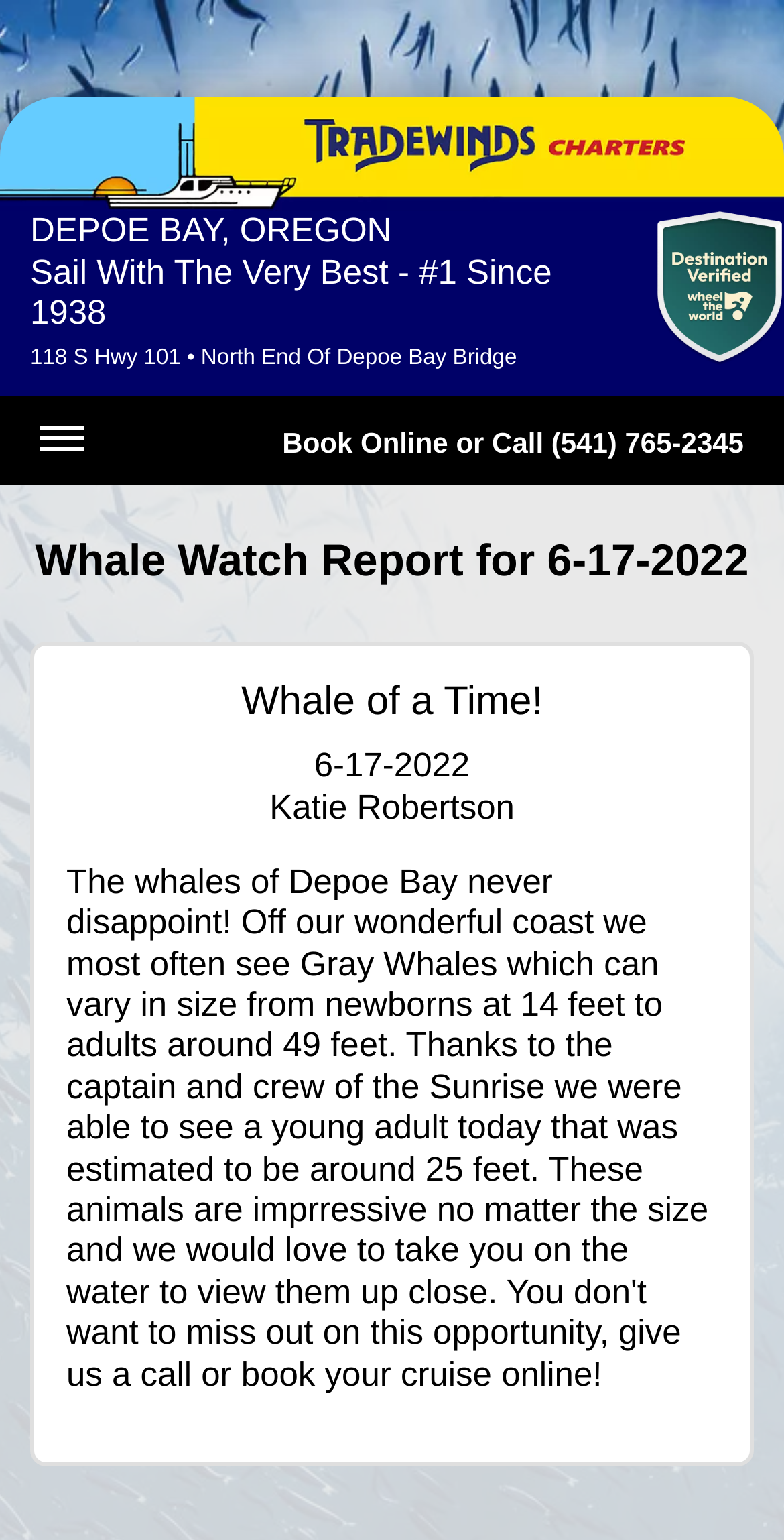Determine the bounding box for the UI element described here: "alt="Destination Verified Logo"".

[0.837, 0.174, 1.0, 0.199]